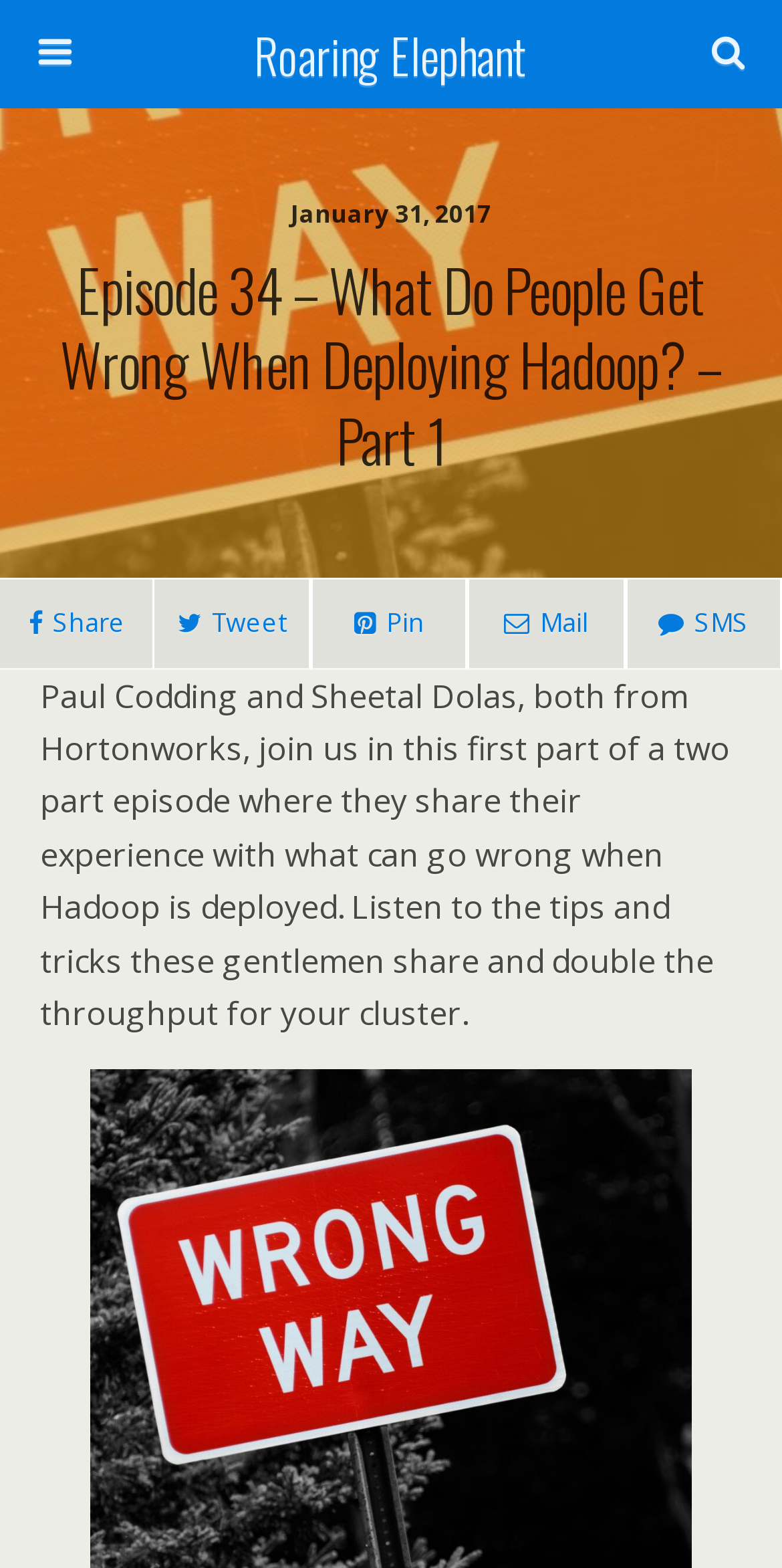Please extract the webpage's main title and generate its text content.

Episode 34 – What Do People Get Wrong When Deploying Hadoop? – Part 1